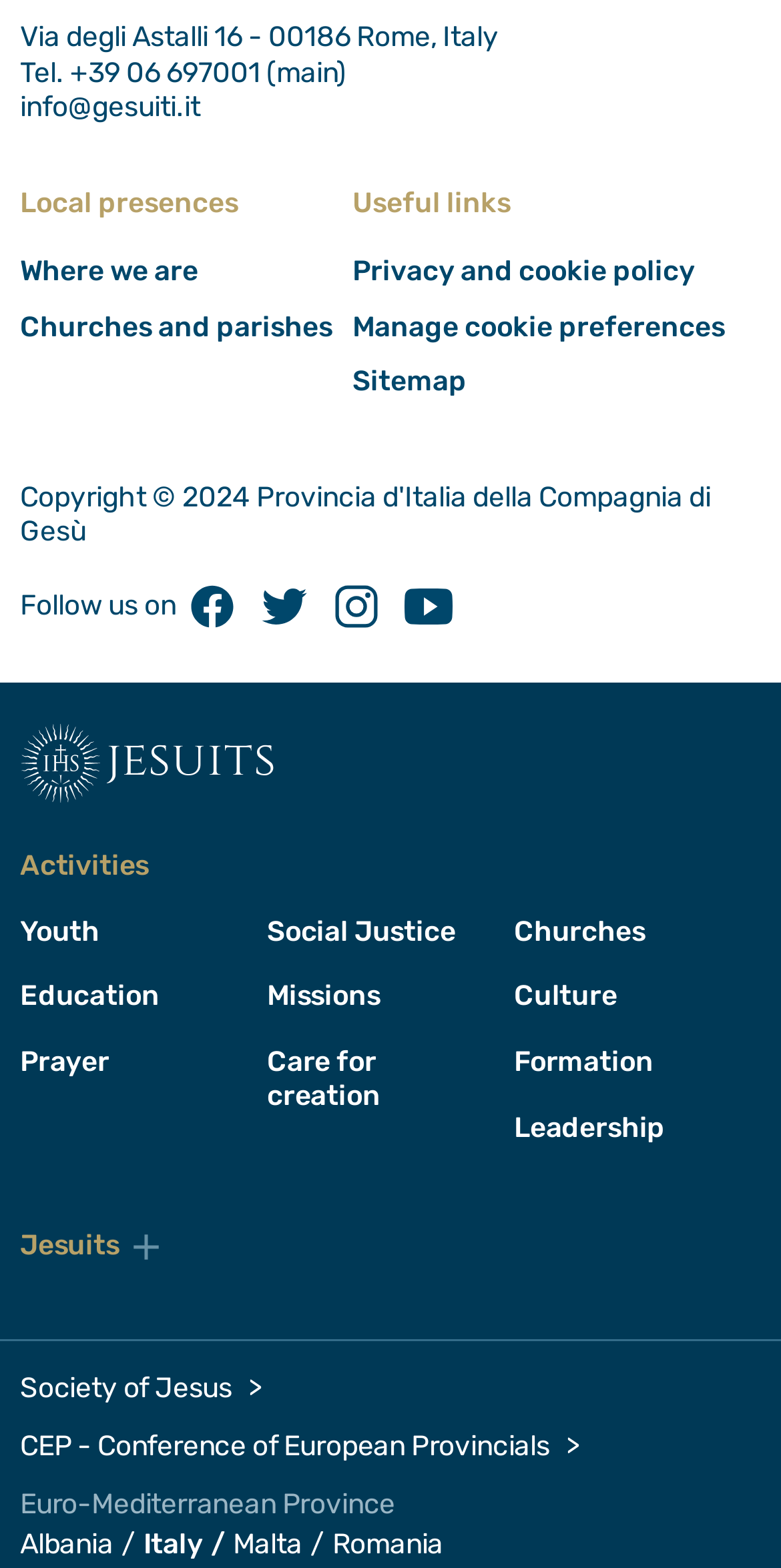Show me the bounding box coordinates of the clickable region to achieve the task as per the instruction: "Visit Universities UK's website".

None